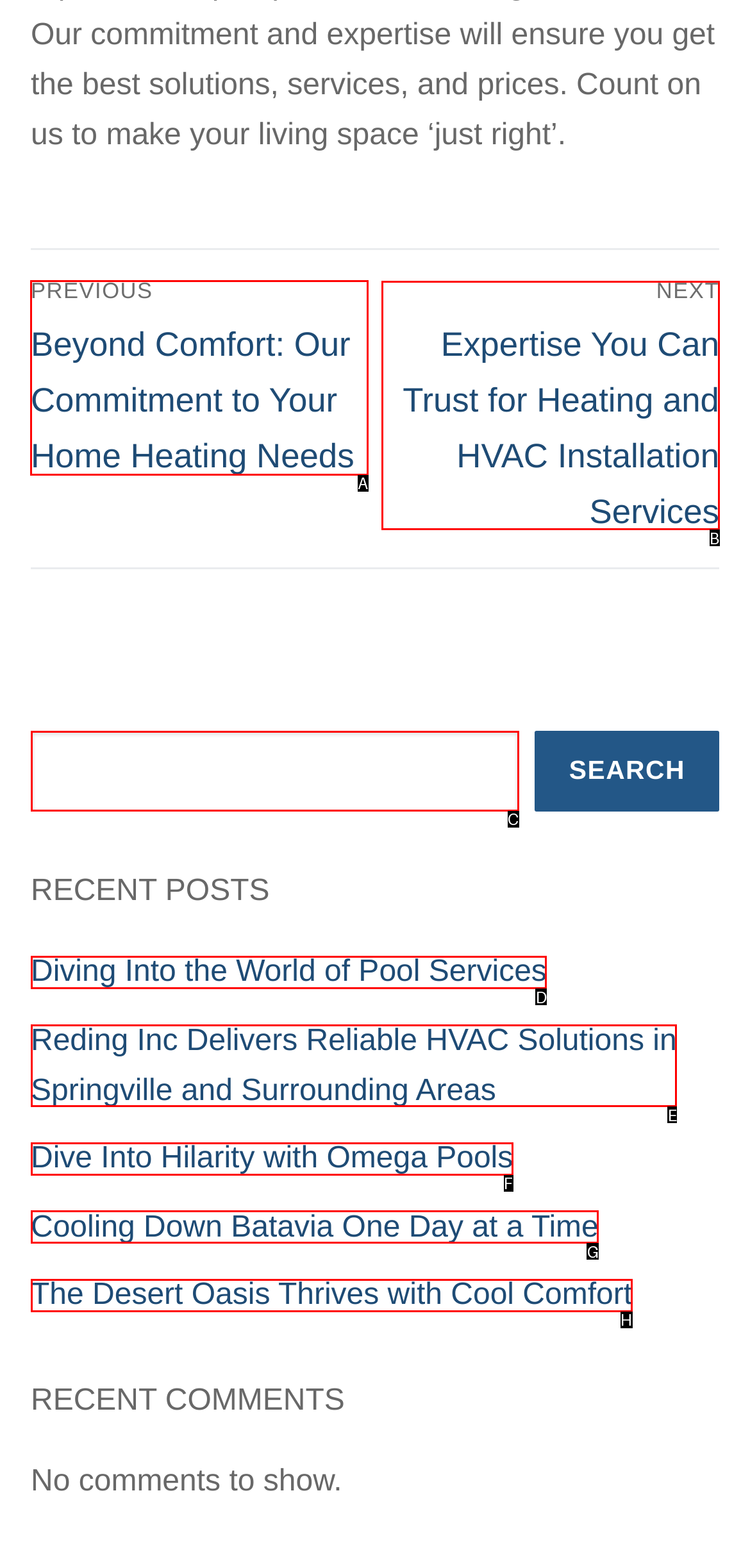To achieve the task: Go to previous post, indicate the letter of the correct choice from the provided options.

A